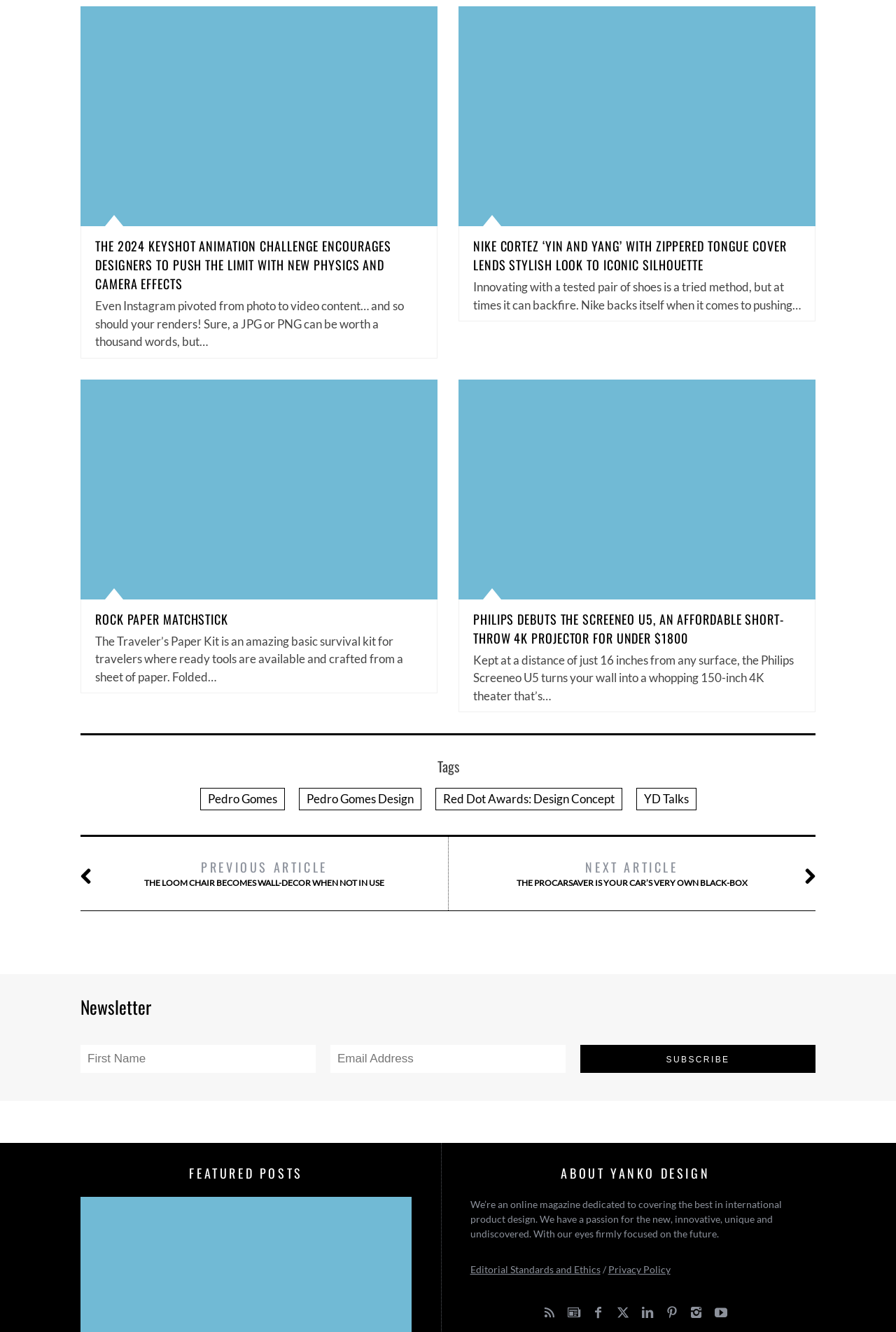What is the title of the first article?
Give a detailed and exhaustive answer to the question.

I determined the title of the first article by looking at the heading element with the text 'THE 2024 KEYSHOT ANIMATION CHALLENGE ENCOURAGES DESIGNERS TO PUSH THE LIMIT WITH NEW PHYSICS AND CAMERA EFFECTS' and extracting the main title from it.